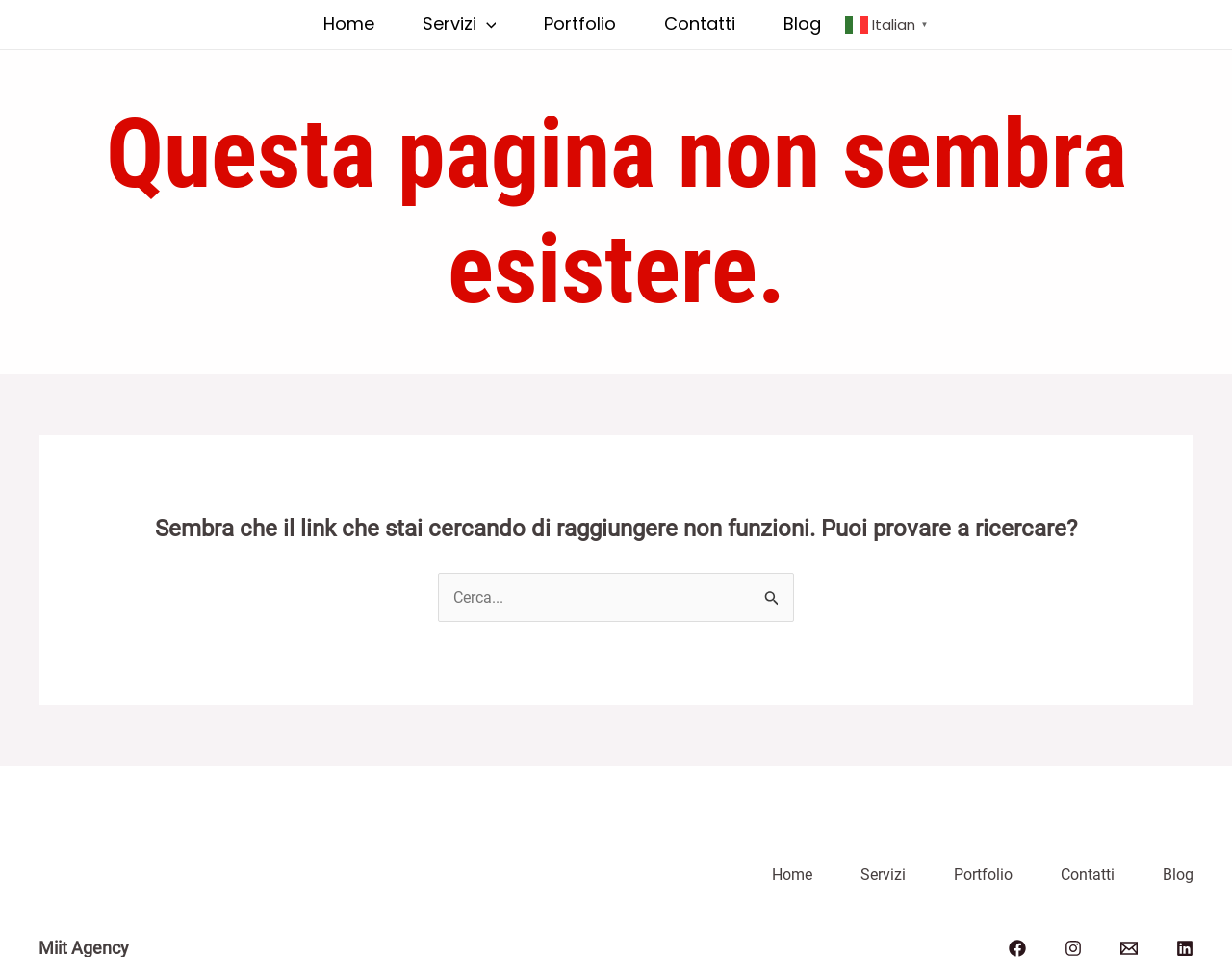Identify the bounding box for the UI element that is described as follows: "parent_node: Cerca: value="Cerca"".

[0.609, 0.598, 0.645, 0.64]